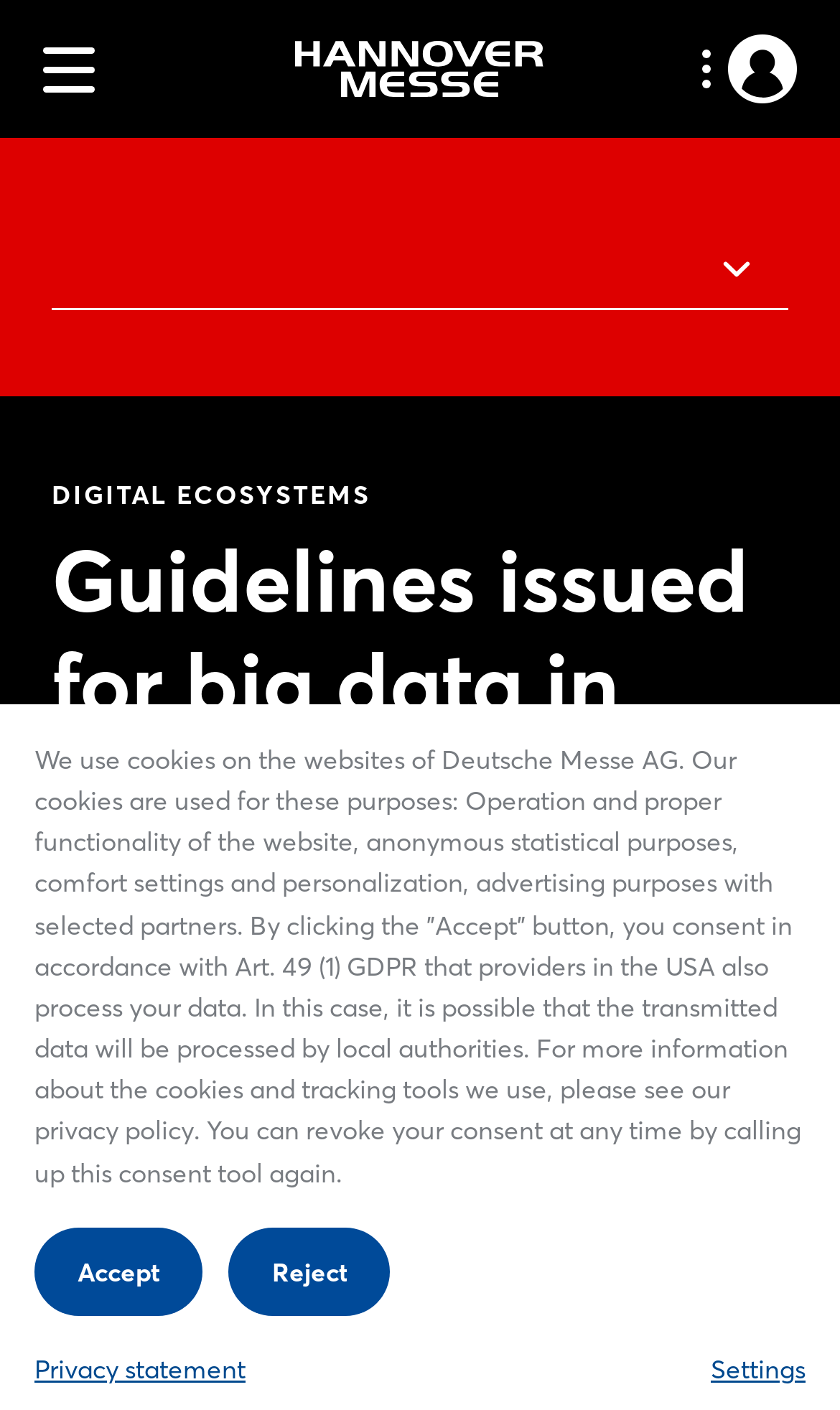Identify and provide the main heading of the webpage.

Guidelines issued for big data in industry